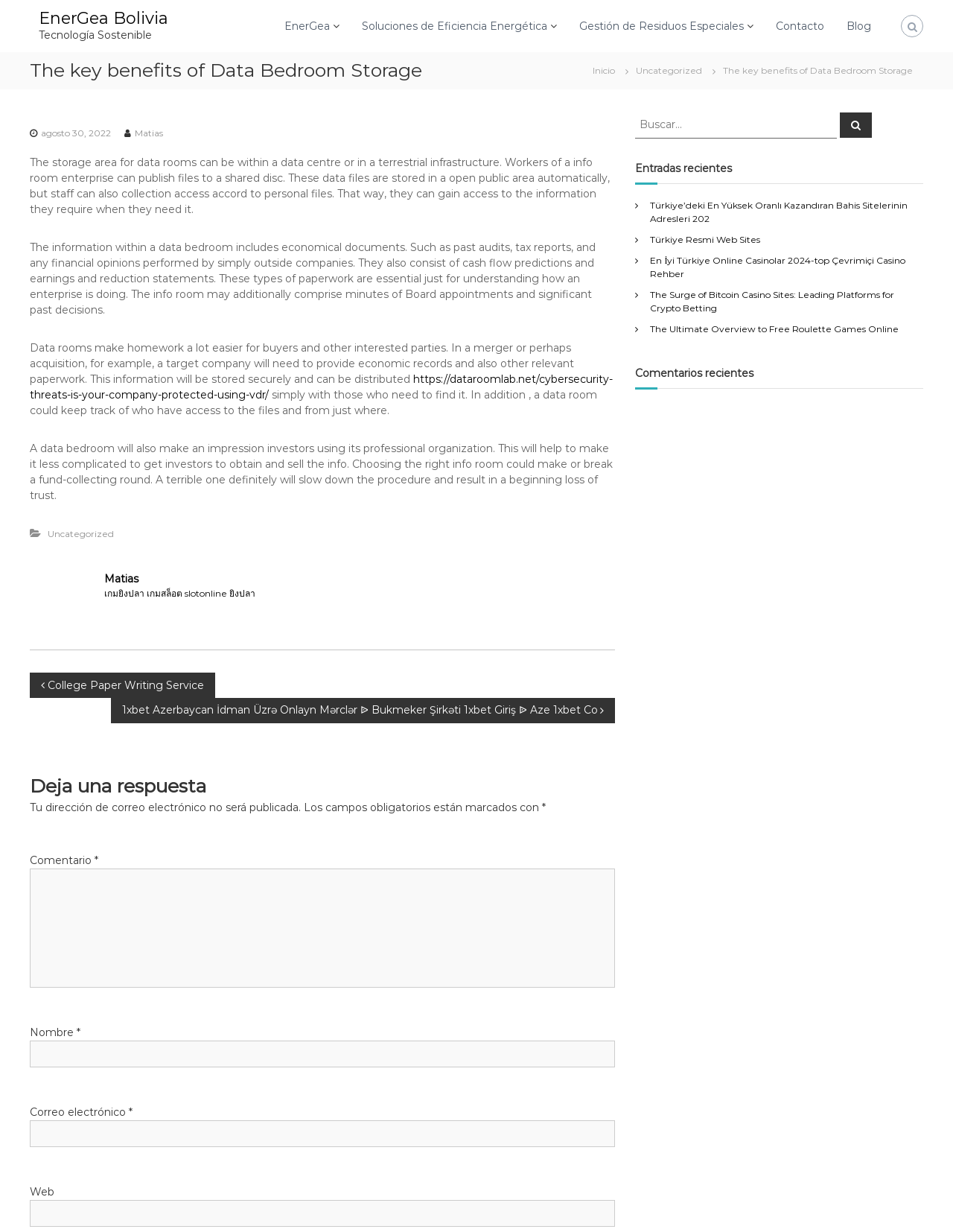Who wrote the article?
Using the information from the image, provide a comprehensive answer to the question.

I found the author's name by looking at the link element with the text 'Matias' which is located near the top of the article content.